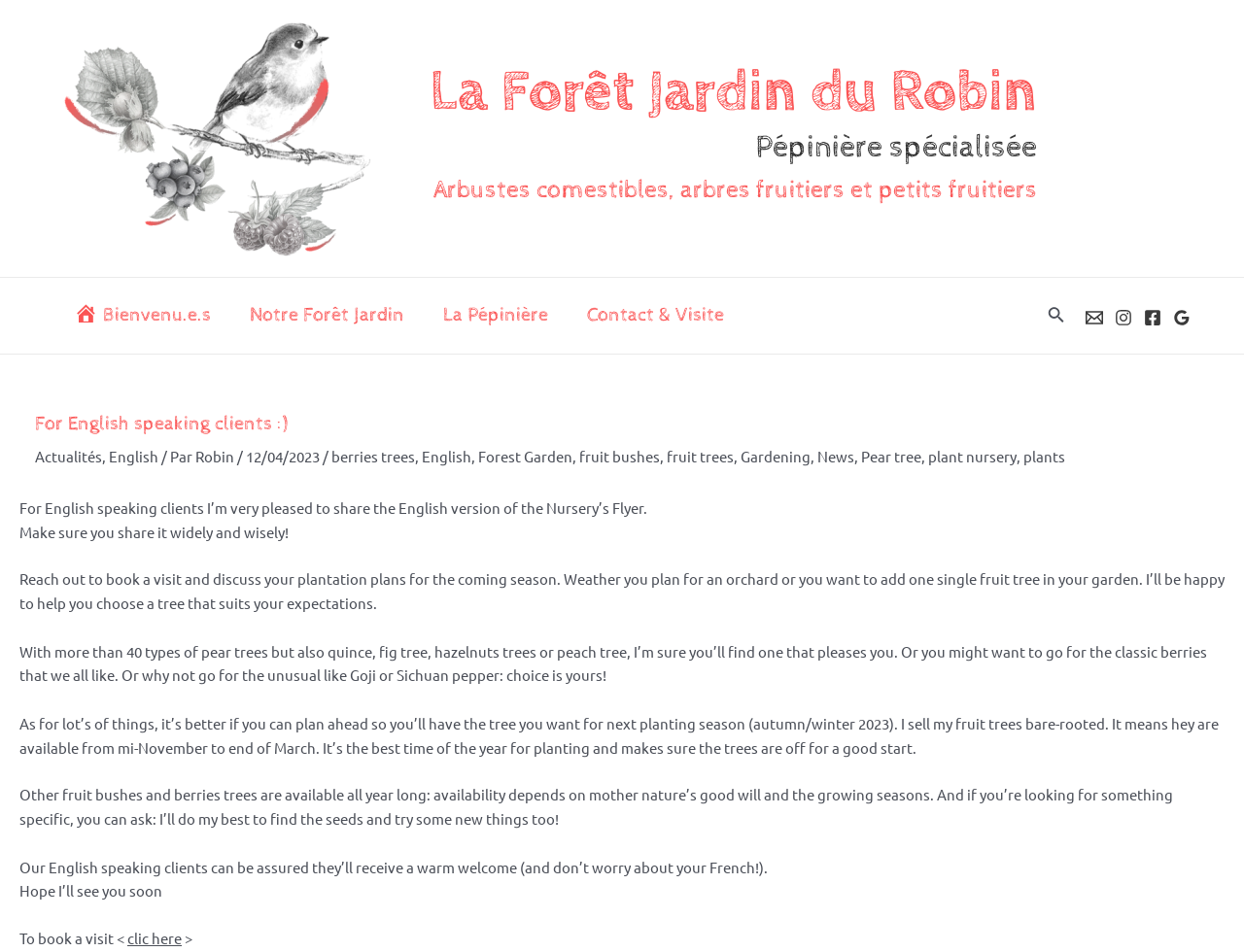Determine the bounding box coordinates for the area that should be clicked to carry out the following instruction: "Click the logo link".

[0.043, 0.133, 0.314, 0.152]